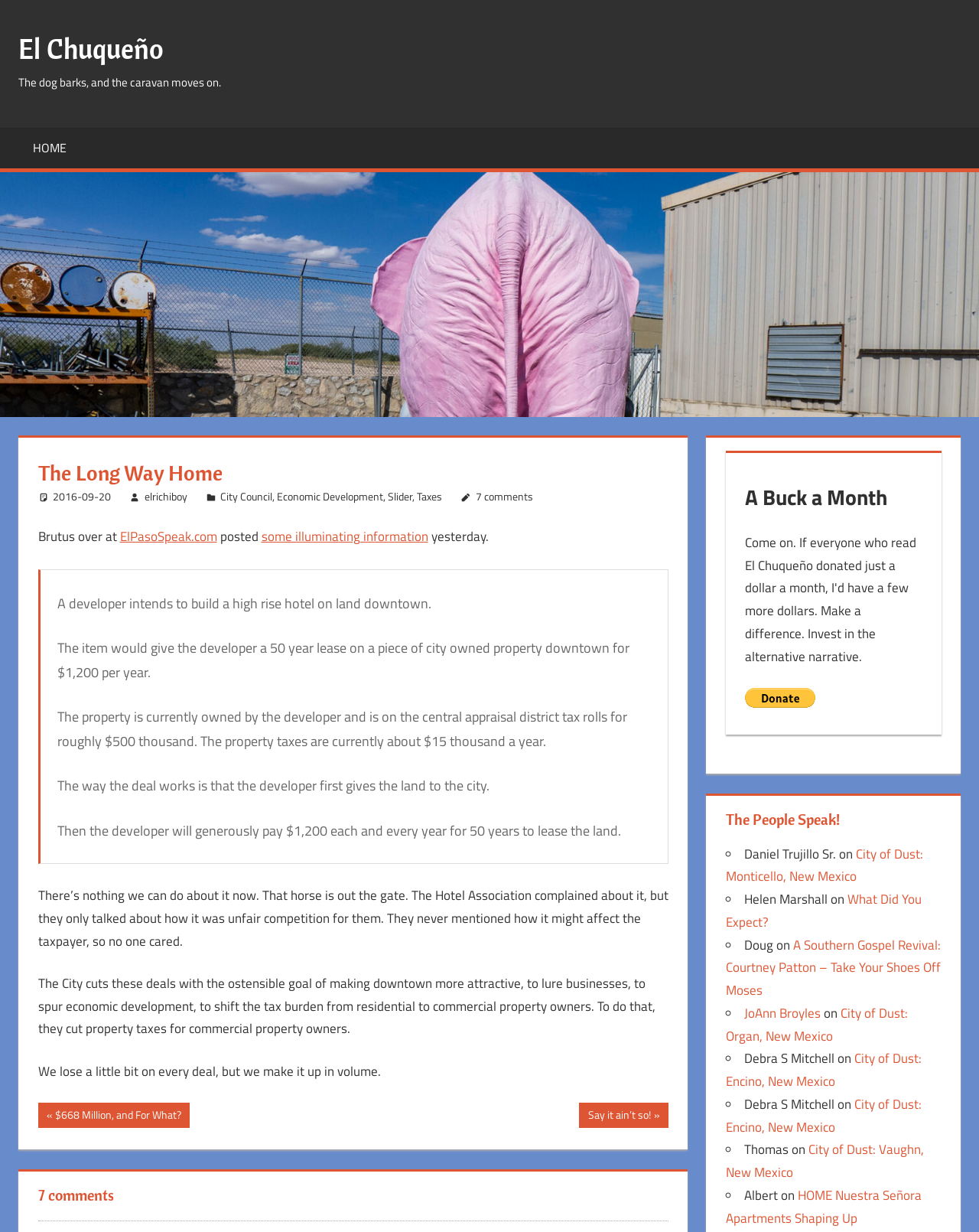Respond with a single word or phrase for the following question: 
What is the name of the blog?

El Chuqueño